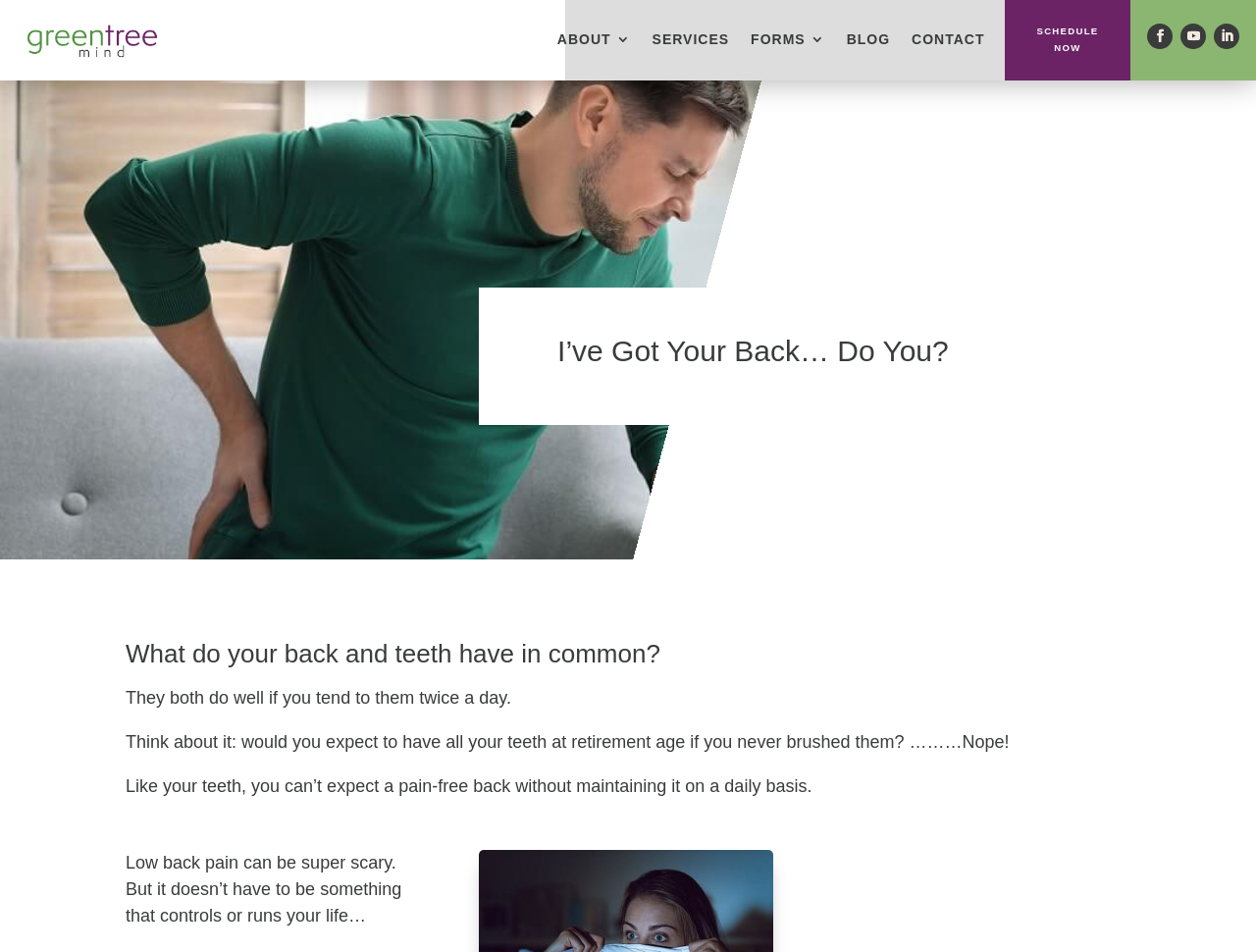Locate the bounding box coordinates of the clickable area needed to fulfill the instruction: "View CONTACT information".

[0.726, 0.0, 0.784, 0.084]